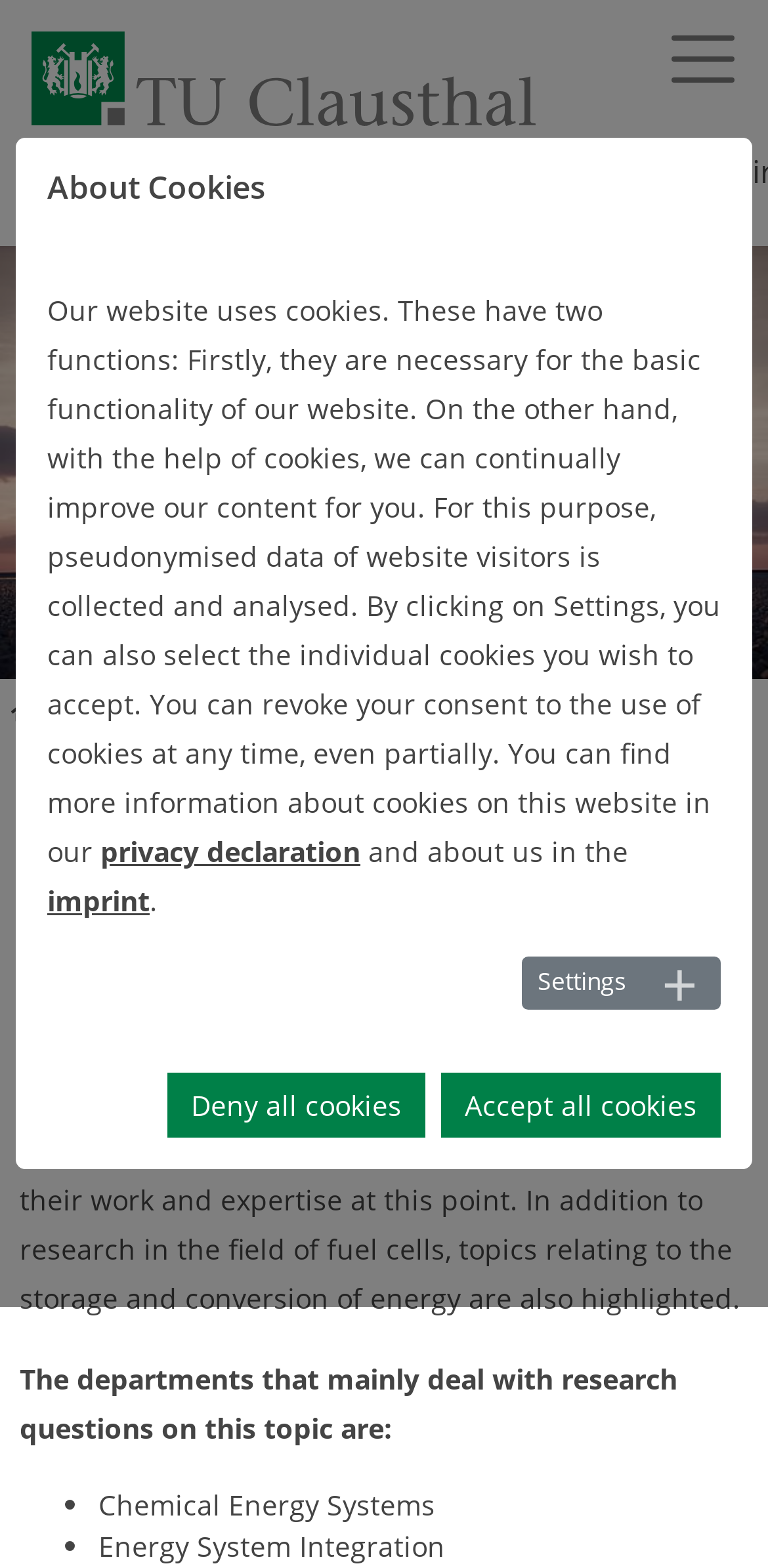Provide the bounding box coordinates of the HTML element this sentence describes: "privacy declaration". The bounding box coordinates consist of four float numbers between 0 and 1, i.e., [left, top, right, bottom].

[0.131, 0.531, 0.469, 0.555]